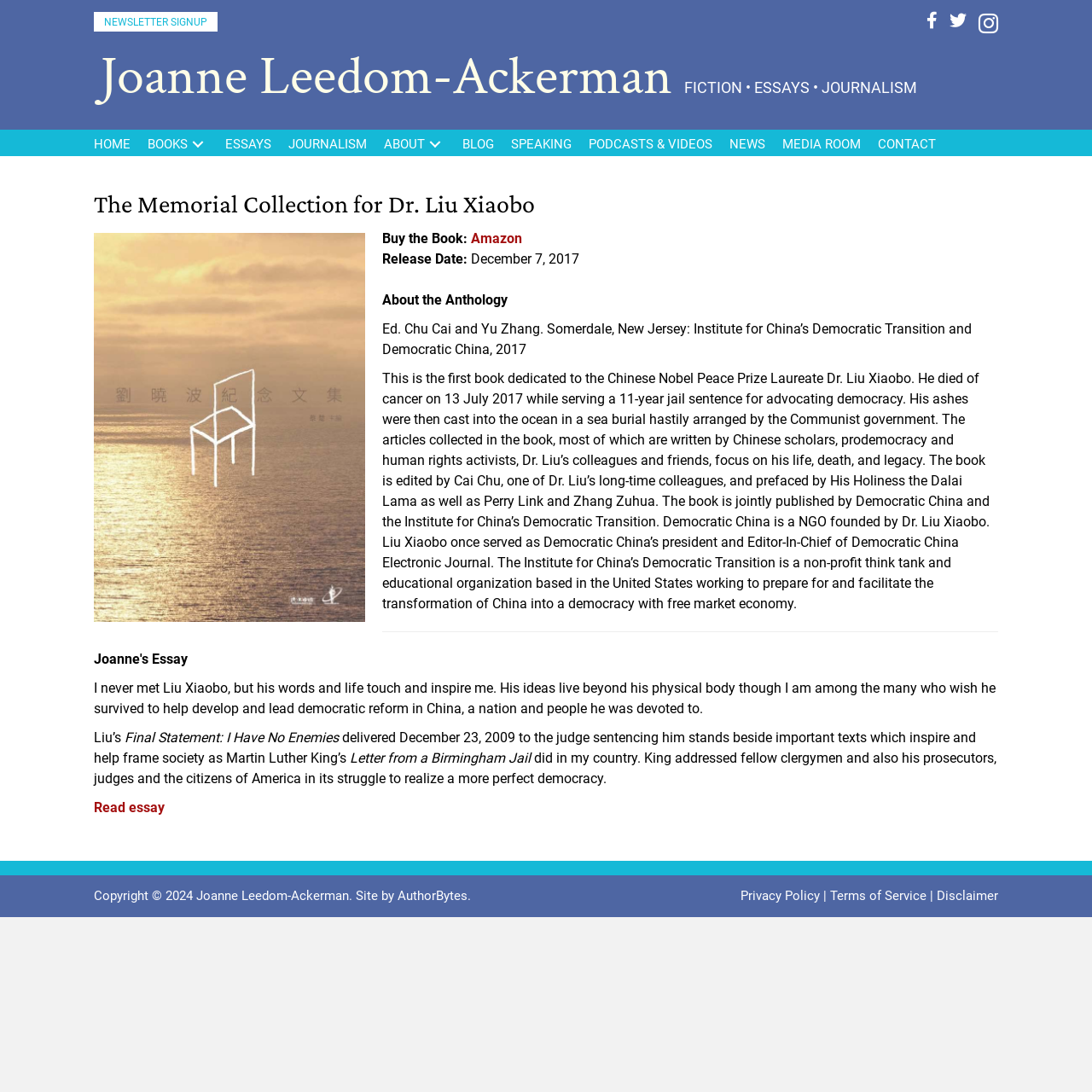Please identify the bounding box coordinates of the clickable area that will allow you to execute the instruction: "Buy the book on Amazon".

[0.431, 0.211, 0.478, 0.226]